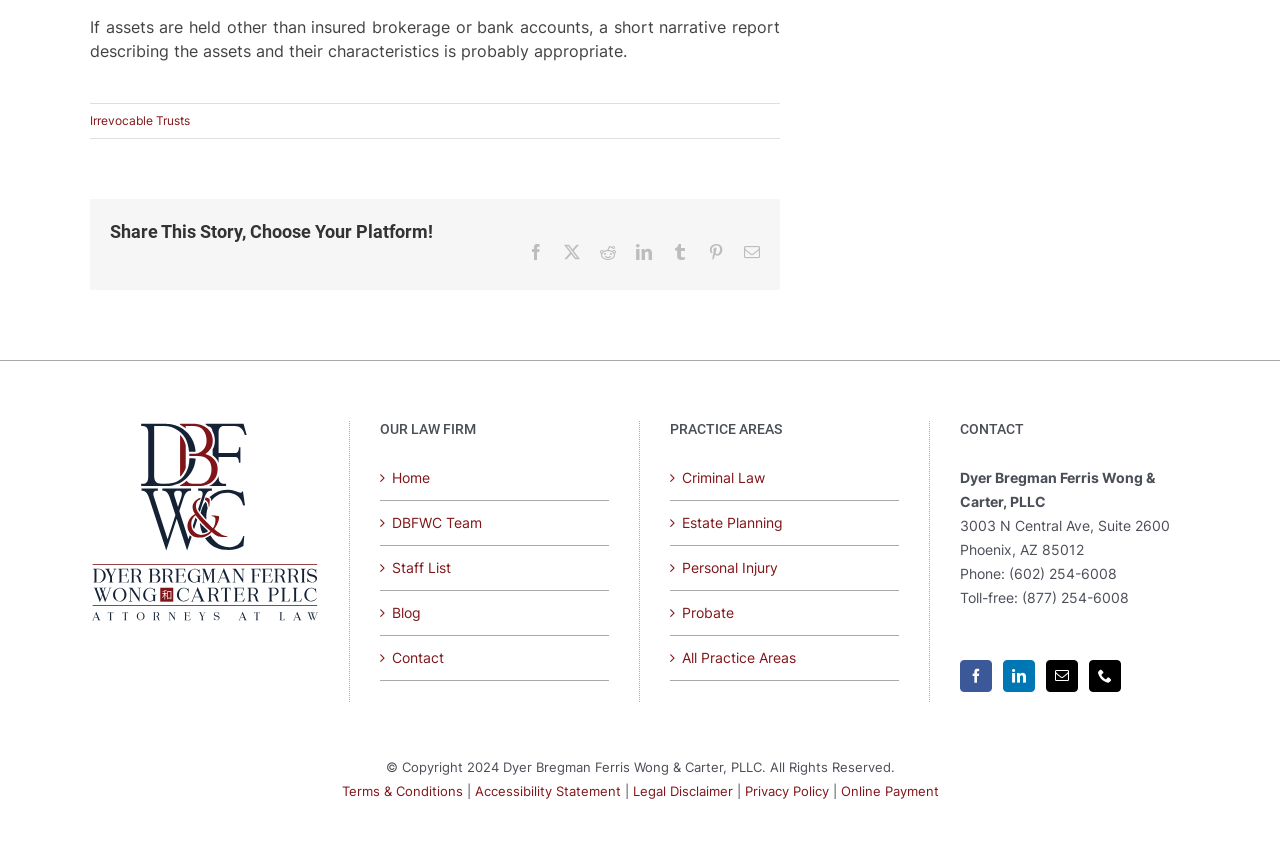Identify the bounding box coordinates for the UI element that matches this description: "All Practice Areas".

[0.533, 0.755, 0.695, 0.783]